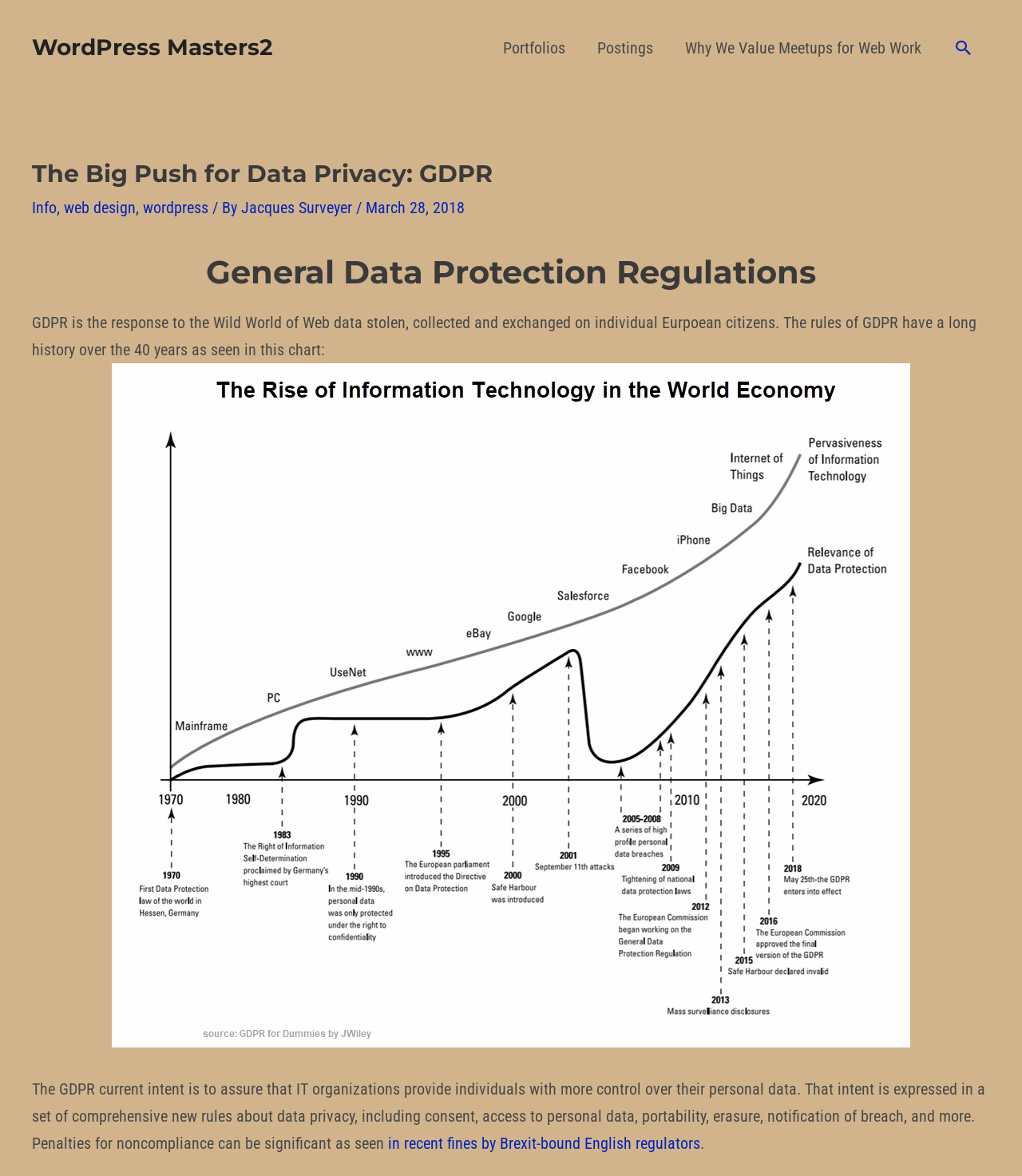Locate the bounding box coordinates of the element that should be clicked to execute the following instruction: "Click on the link 'Sinomenine hydrochloride'".

None